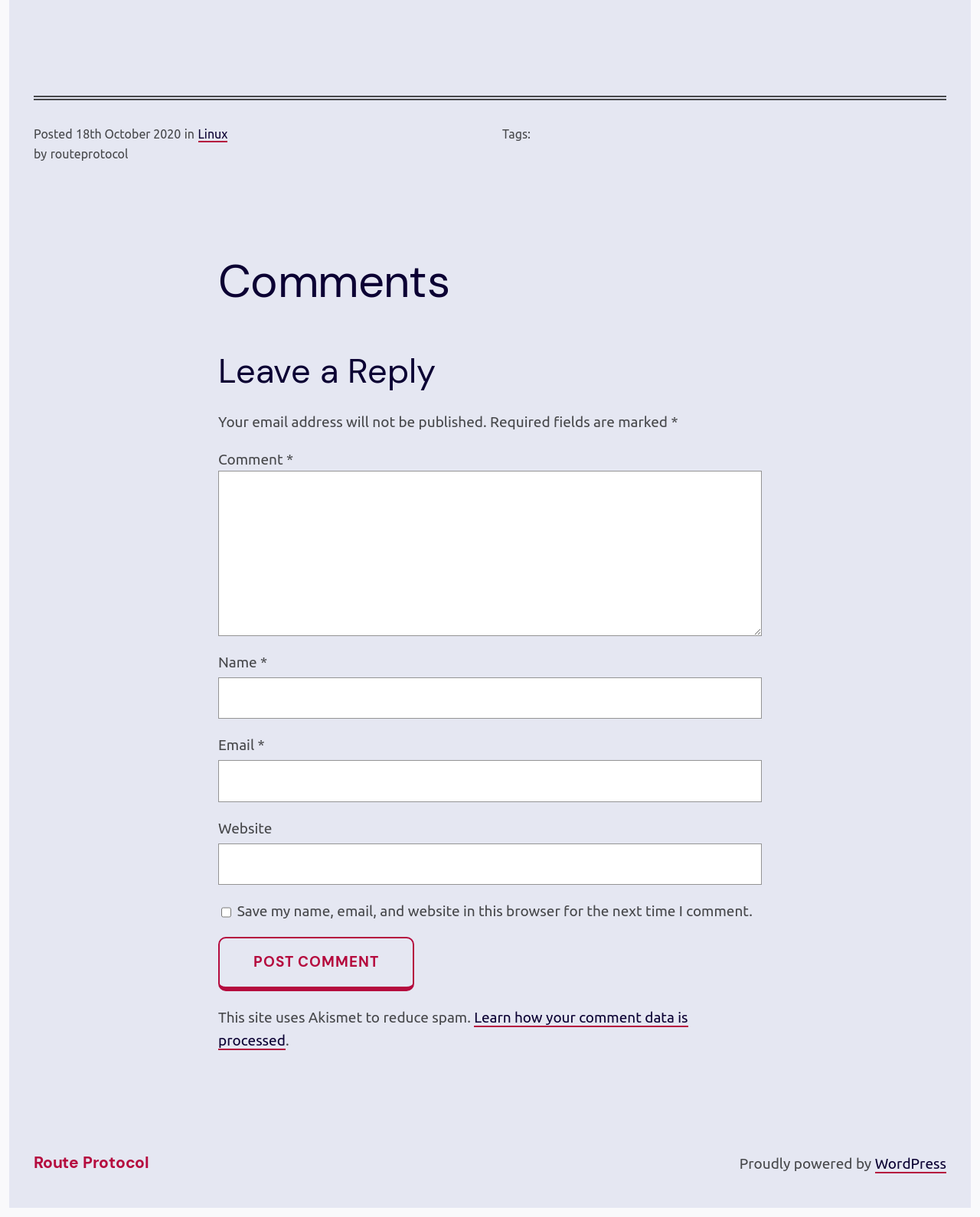Locate the bounding box coordinates of the element's region that should be clicked to carry out the following instruction: "Leave a comment". The coordinates need to be four float numbers between 0 and 1, i.e., [left, top, right, bottom].

[0.223, 0.285, 0.777, 0.325]